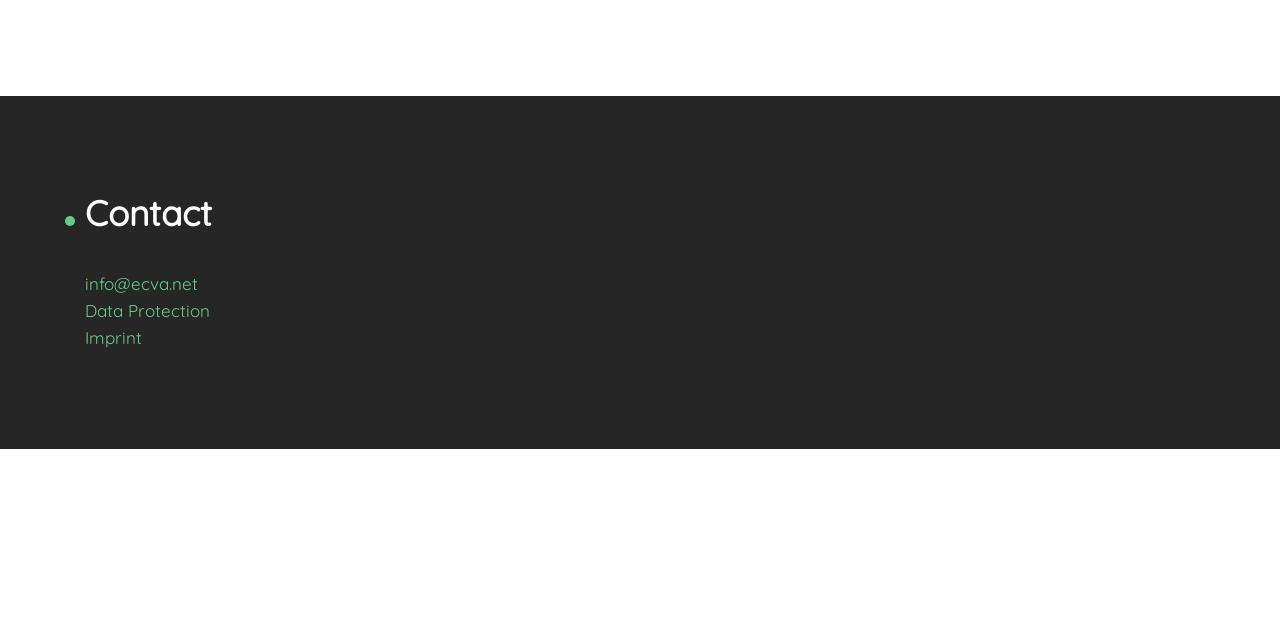Please provide the bounding box coordinates for the UI element as described: "Imprint". The coordinates must be four floats between 0 and 1, represented as [left, top, right, bottom].

[0.066, 0.511, 0.111, 0.543]